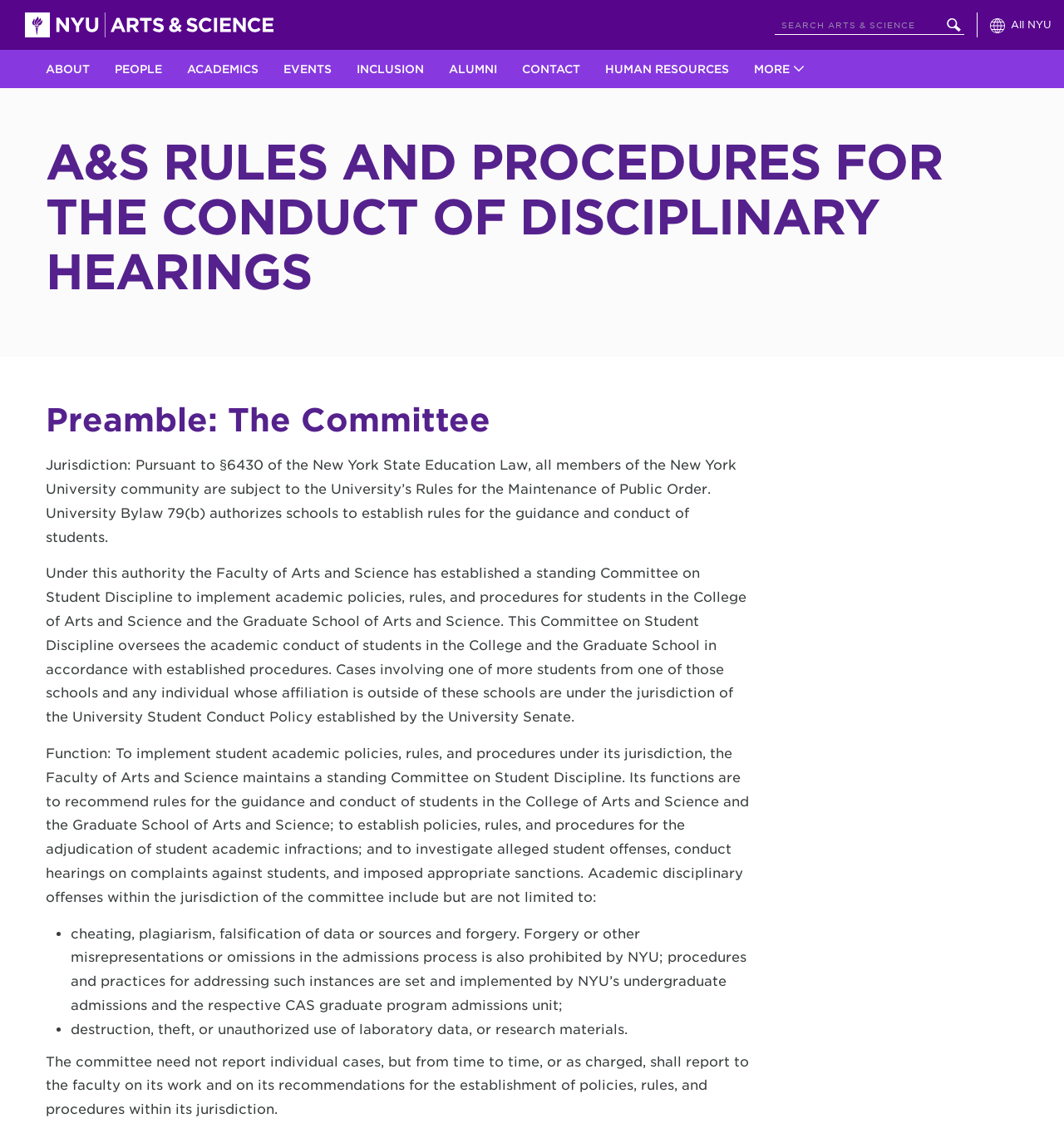With reference to the image, please provide a detailed answer to the following question: What is an example of an academic disciplinary offense?

One example of an academic disciplinary offense is cheating, as listed in the webpage content. Other examples include plagiarism, falsification of data or sources, and forgery.